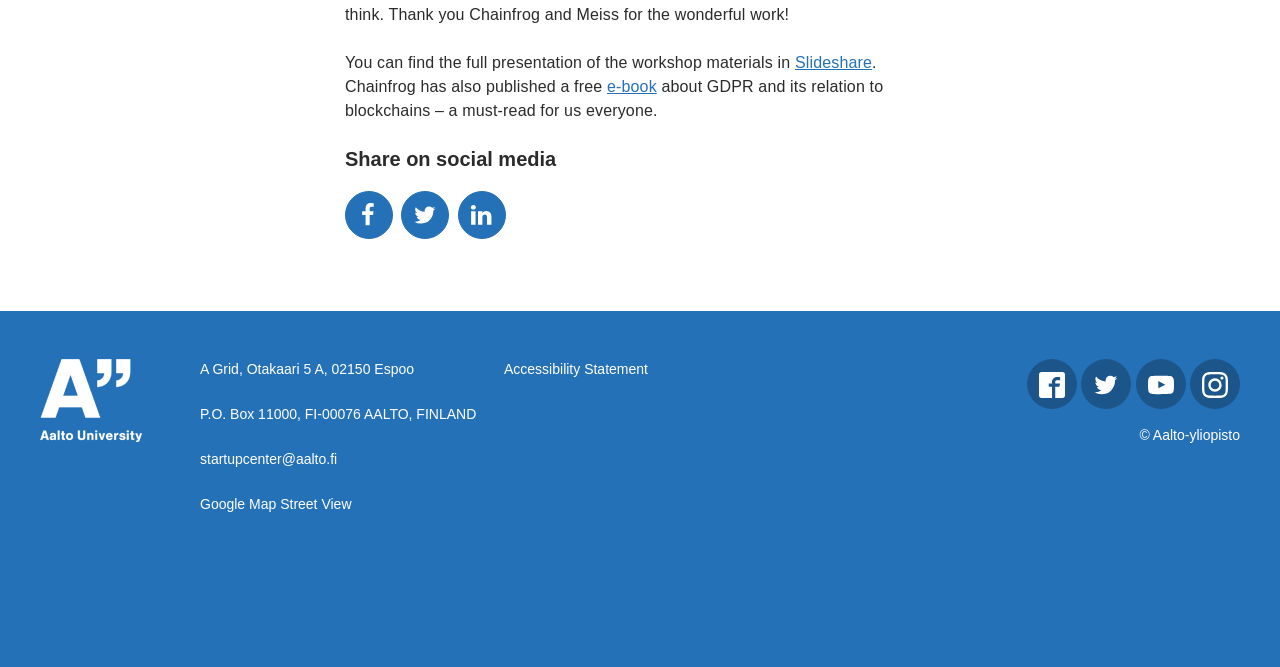Please locate the bounding box coordinates of the element that should be clicked to achieve the given instruction: "Email startupcenter@aalto.fi".

[0.156, 0.677, 0.263, 0.701]